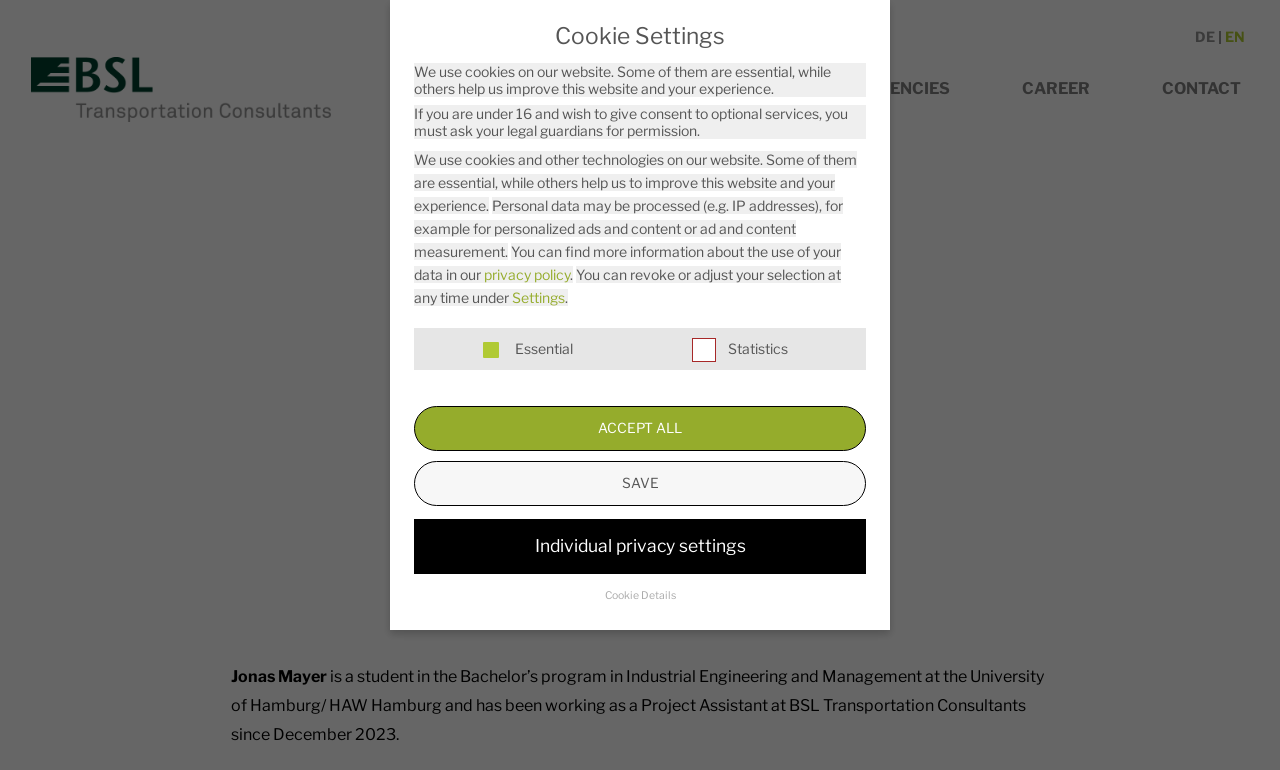Summarize the webpage with a detailed and informative caption.

The webpage is about Mitarbeitende (employees) at BSL Transportation Consultants. At the top right corner, there are two language options, "EN" and "DE", which are links to switch the language of the webpage. Below these options, there is a logo of BSL Transportation Consultants, which is an image with a link to the company's homepage.

The main navigation menu is located below the logo, with five links: "HOME", "TEAM", "COMPETENCIES", "CAREER", and "CONTACT". These links are evenly spaced and take up about half of the width of the webpage.

The main content of the webpage is about an employee, Jonas Mayer, who is a Project Assistant. His name is displayed in a large font, and below it, there is a brief description of his background and role at the company.

At the bottom of the webpage, there is a section about cookie settings. This section has a heading "Cookie Settings" and provides information about the use of cookies on the website. There are several paragraphs of text explaining how cookies are used, and options to customize cookie settings. There are three buttons: "ACCEPT ALL", "SAVE", and "Individual privacy settings", which allow users to manage their cookie preferences. Additionally, there is a link to the company's privacy policy and a button to view cookie details.